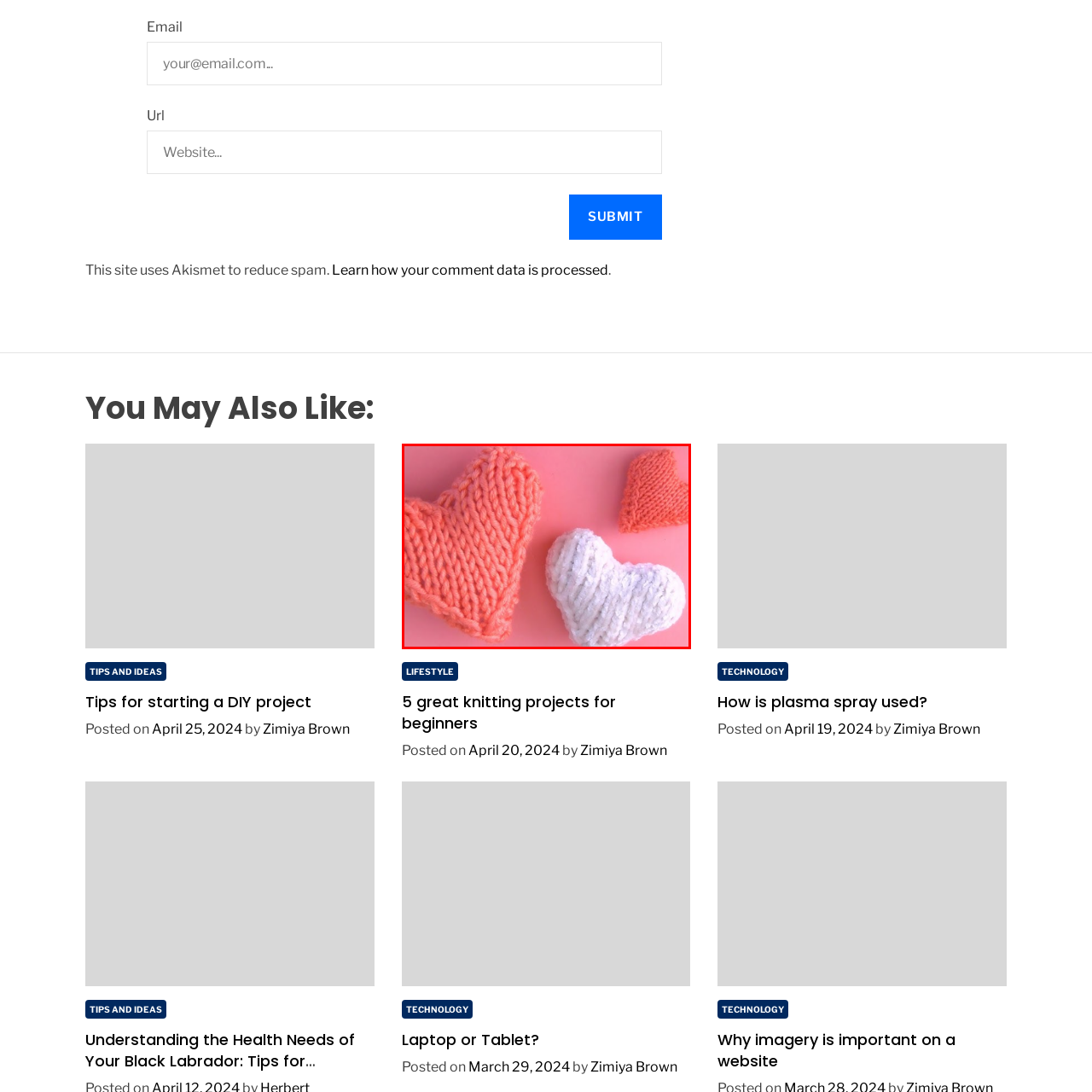What is the background color of the image?
Concentrate on the image within the red bounding box and respond to the question with a detailed explanation based on the visual information provided.

The image features a charming display of knitted hearts set against a soft pink background, which highlights the creative possibilities of knitting and invites viewers to explore crafting their own decorative pieces.